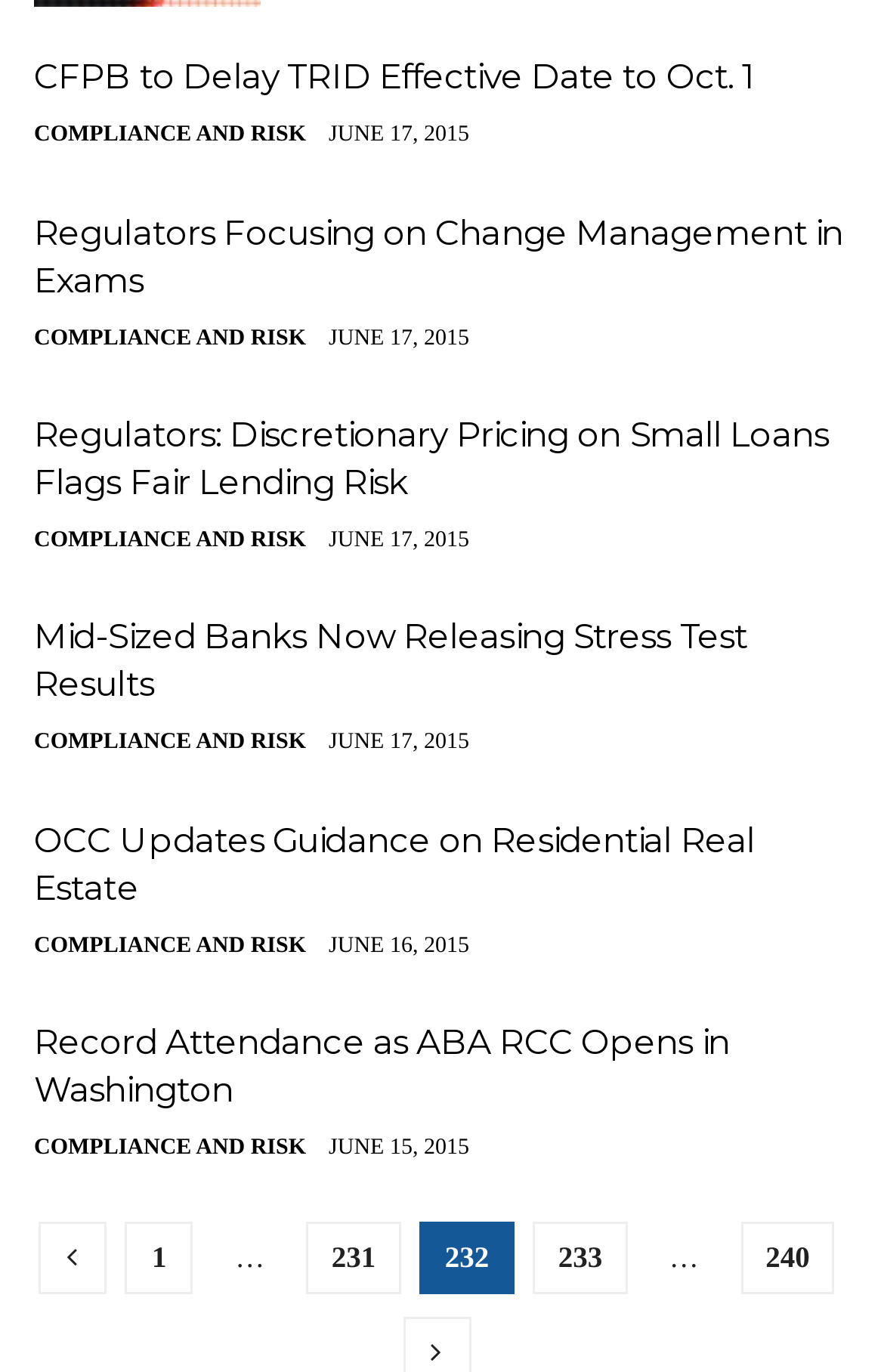Identify the bounding box of the UI element described as follows: "231". Provide the coordinates as four float numbers in the range of 0 to 1 [left, top, right, bottom].

[0.347, 0.89, 0.453, 0.942]